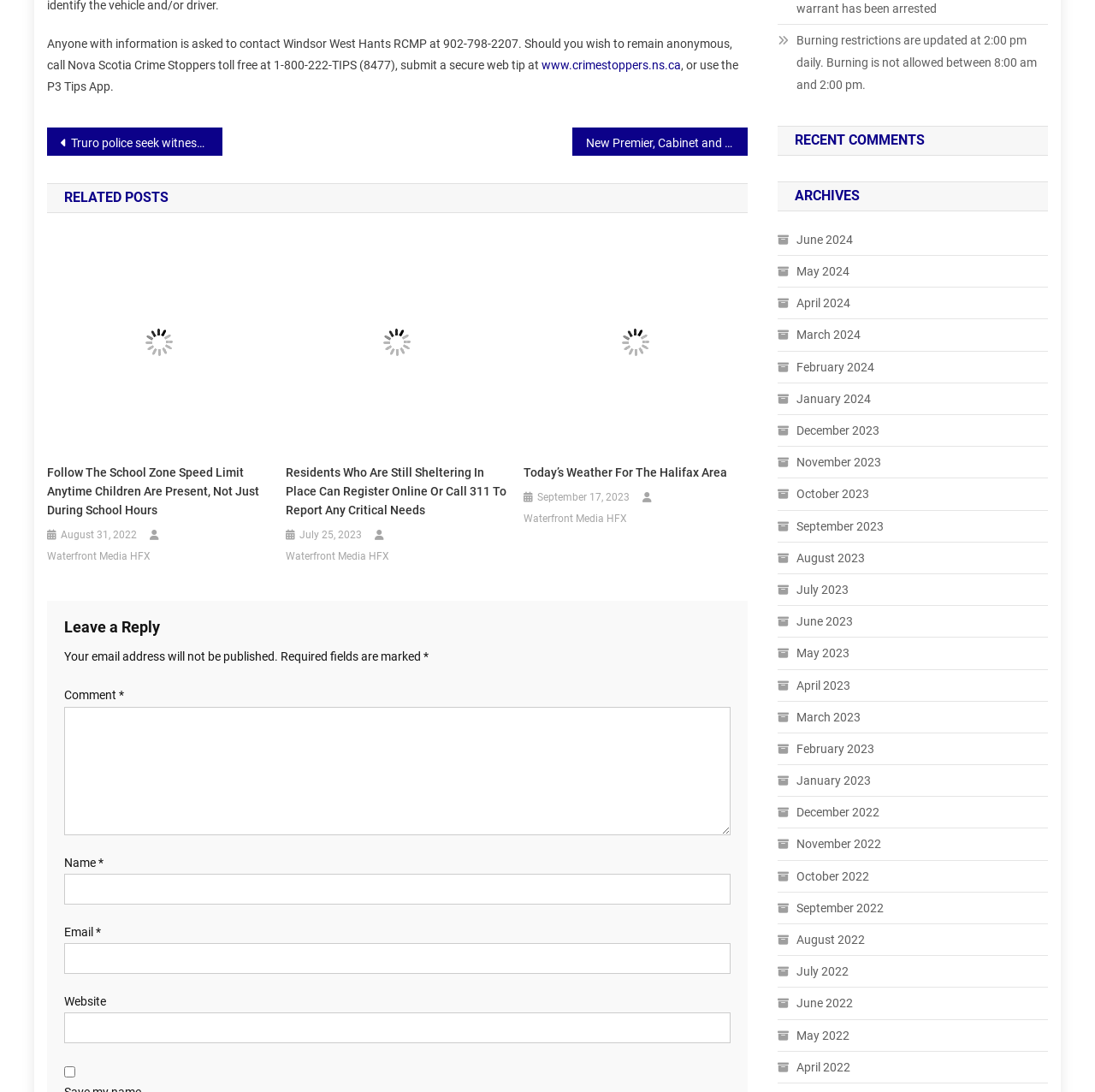Carefully observe the image and respond to the question with a detailed answer:
What is the date of the first archived month?

The archived months are listed under the 'ARCHIVES' heading, and the first archived month is June 2024, which is represented by a link element with the text ' June 2024'.